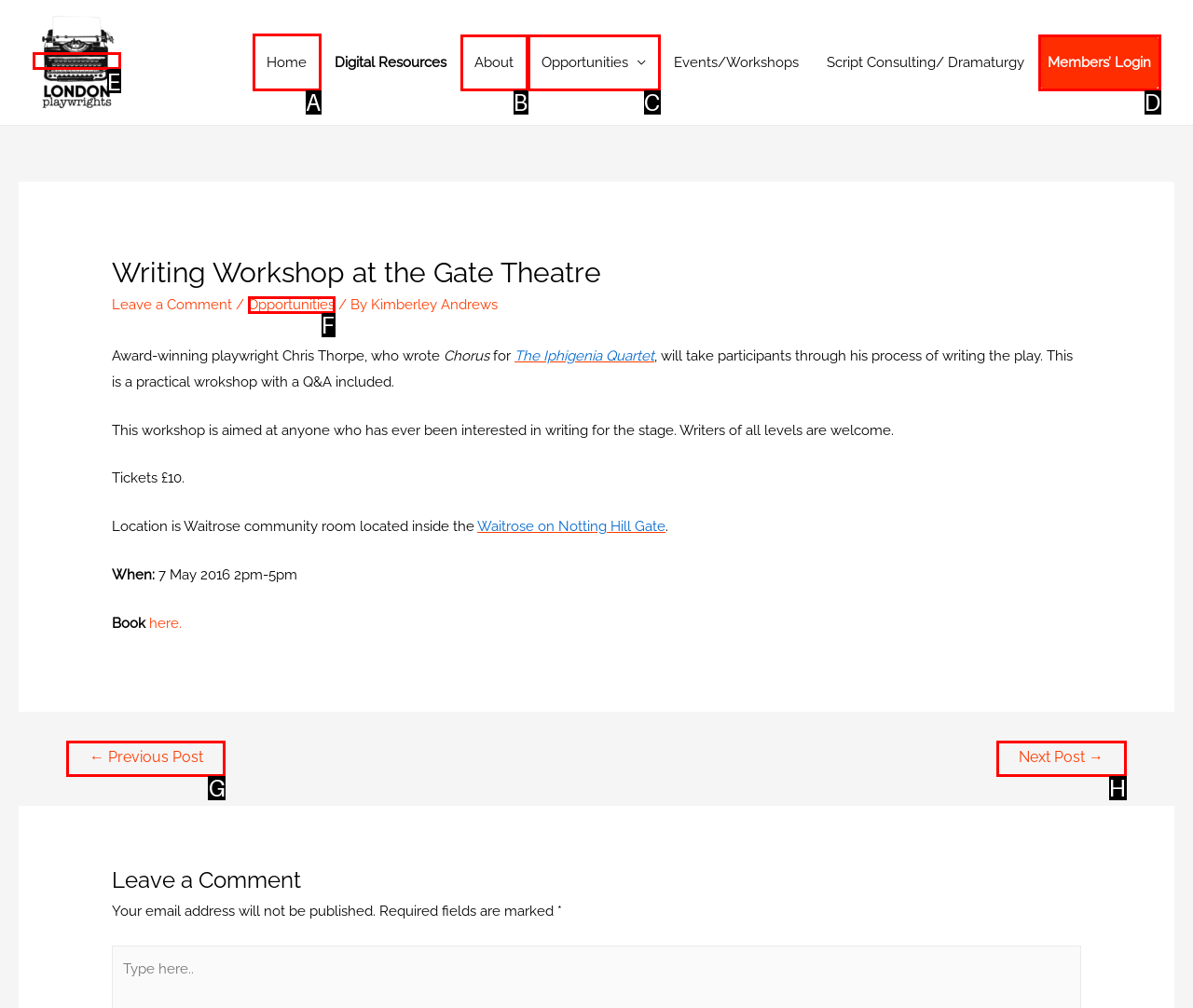Tell me which one HTML element I should click to complete the following task: Click on the 'Home' link Answer with the option's letter from the given choices directly.

A